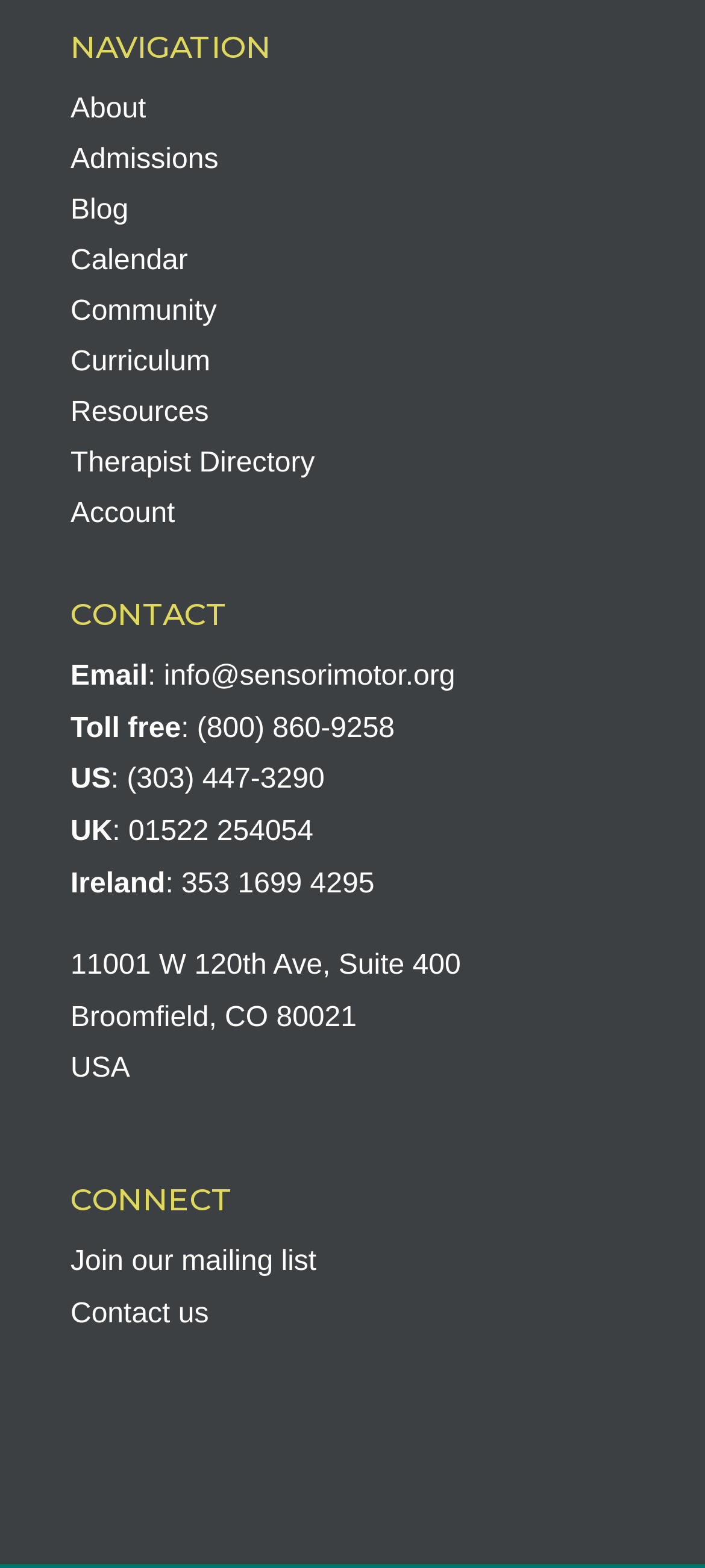Use a single word or phrase to answer the question: What is the organization's email address?

info@sensorimotor.org